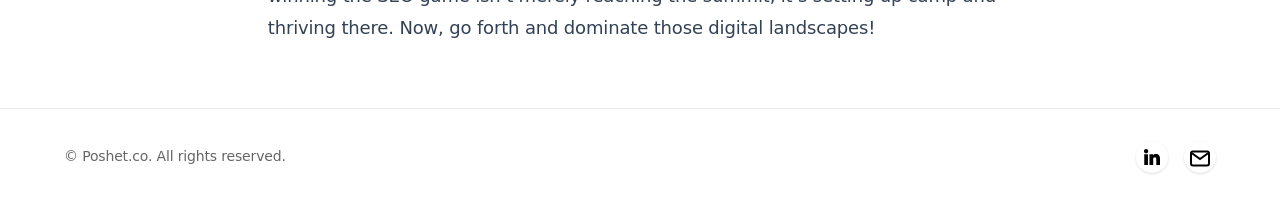What is the position of the first Linkedin link?
Respond to the question with a well-detailed and thorough answer.

I determined the position of the first Linkedin link by comparing its bounding box coordinates [0.887, 0.687, 0.912, 0.843] with the other elements. Its y1 and y2 coordinates are relatively high, indicating that it is located at the top of the webpage. Its x1 and x2 coordinates are relatively high as well, indicating that it is located at the right side of the webpage.